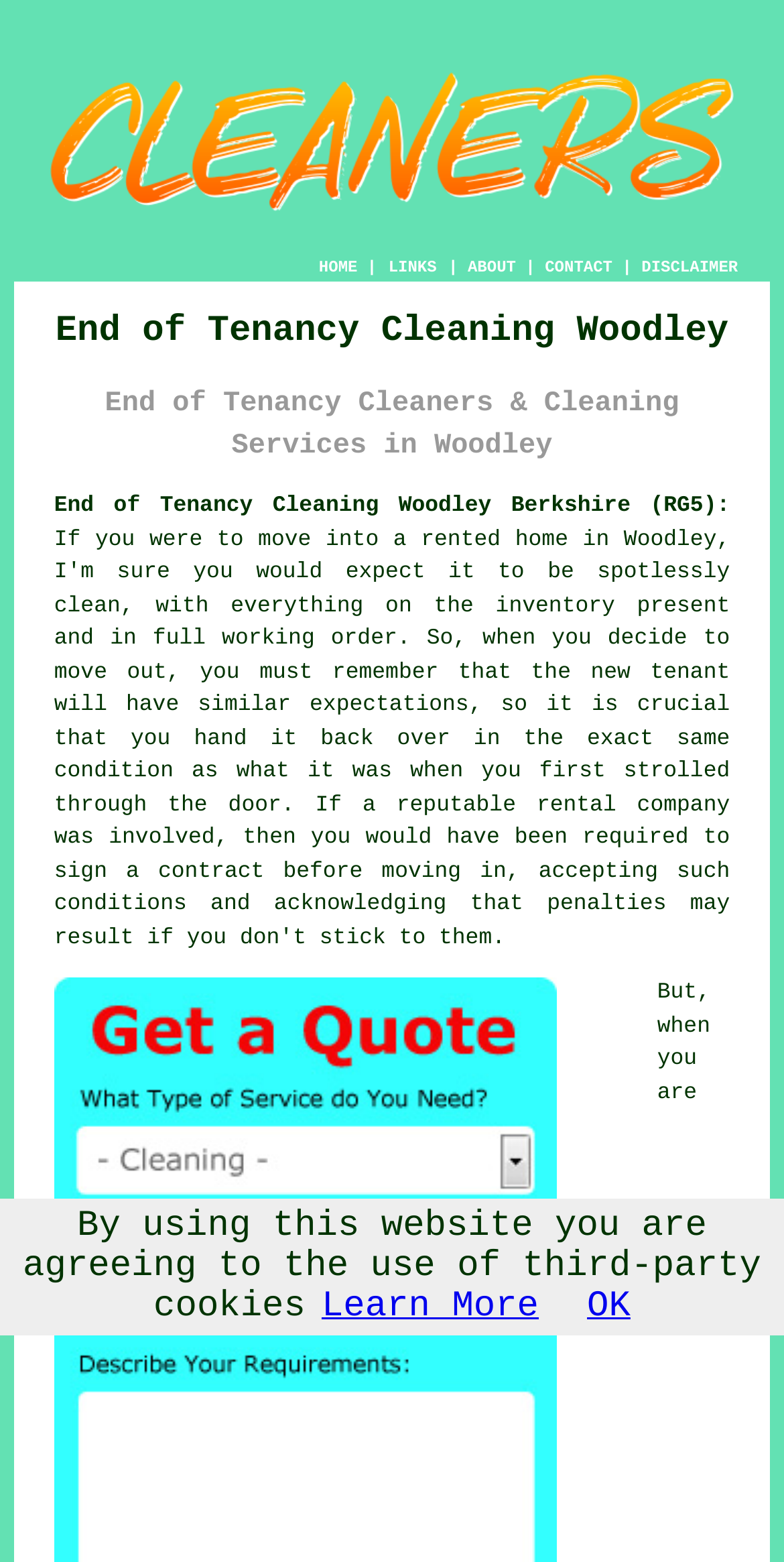Provide the bounding box coordinates for the area that should be clicked to complete the instruction: "Get Visual Studio Code Now".

None